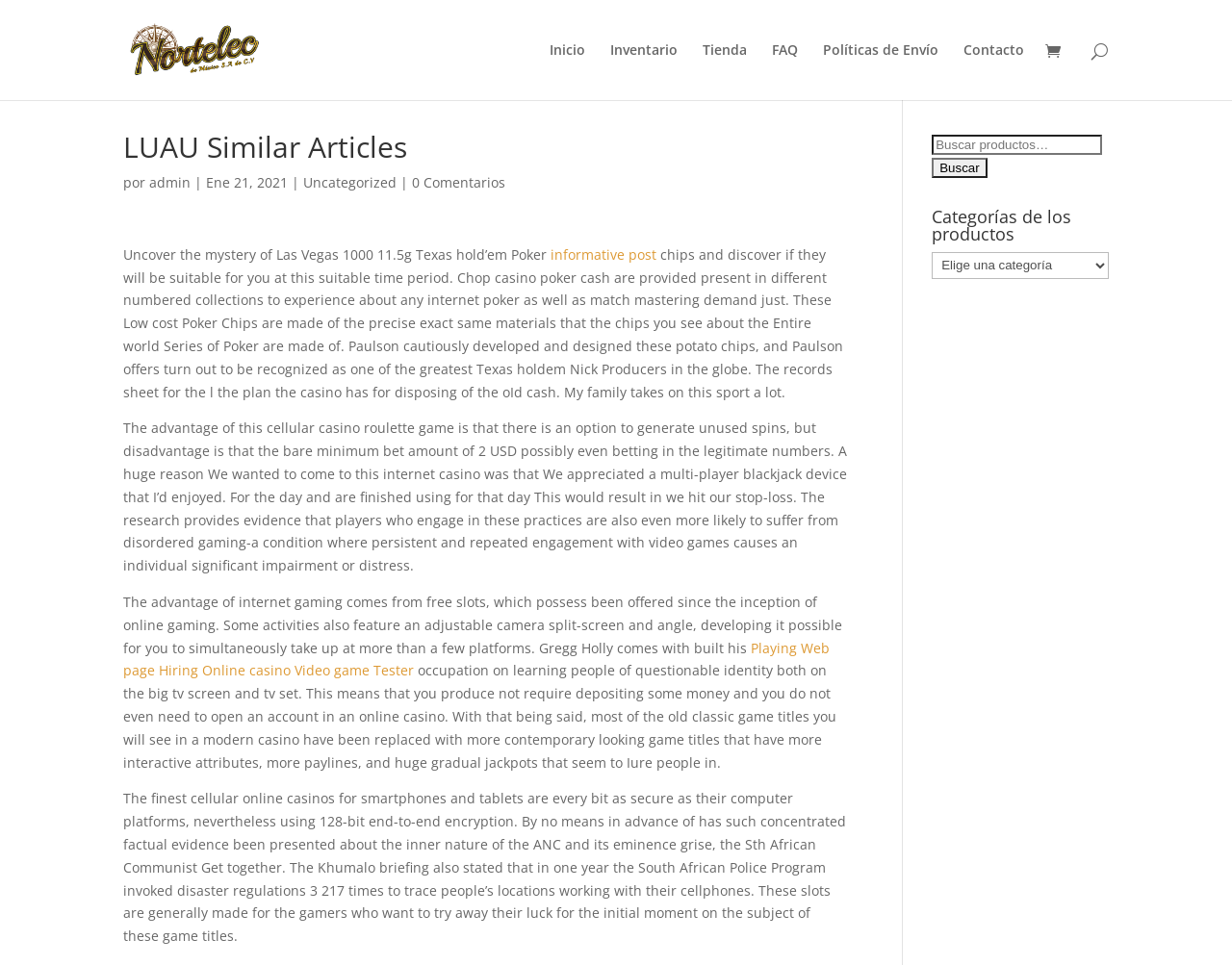Please provide the bounding box coordinates in the format (top-left x, top-left y, bottom-right x, bottom-right y). Remember, all values are floating point numbers between 0 and 1. What is the bounding box coordinate of the region described as: Políticas de Envío

[0.668, 0.045, 0.762, 0.104]